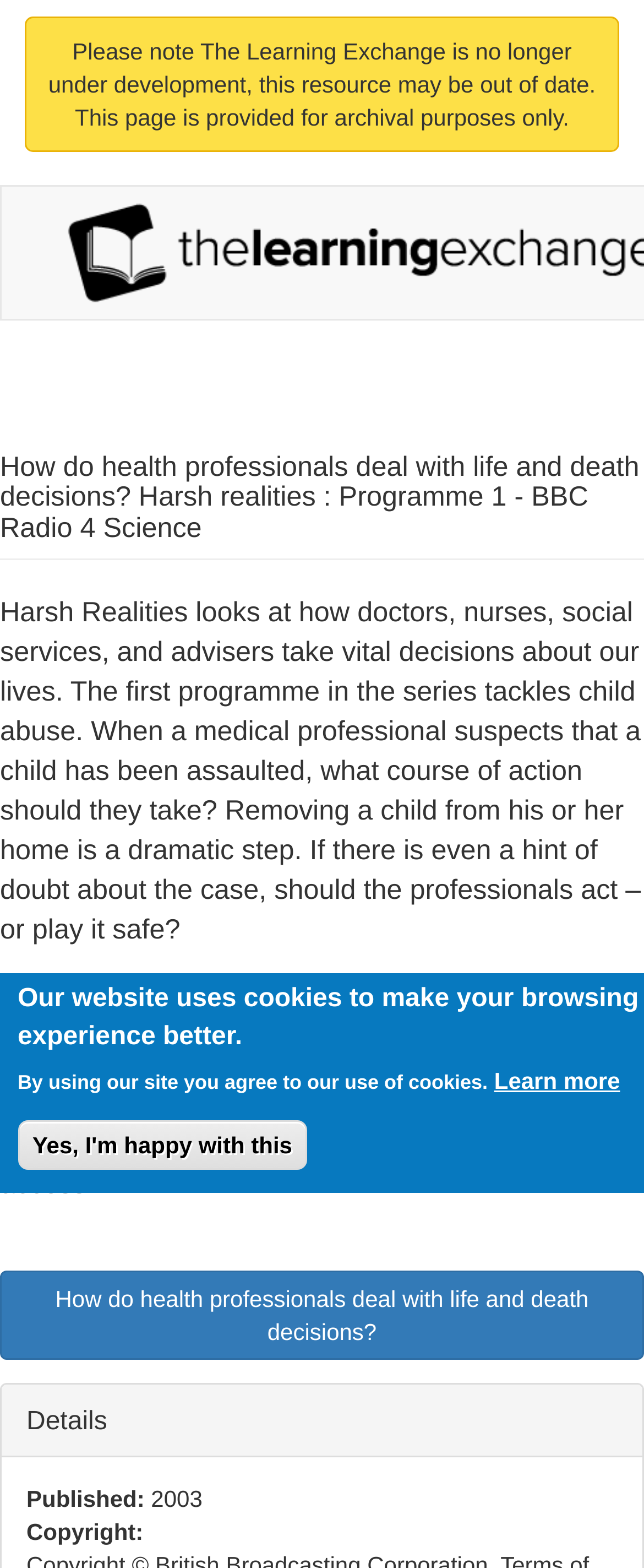Provide a short answer using a single word or phrase for the following question: 
What is the topic of the programme?

Life and death decisions